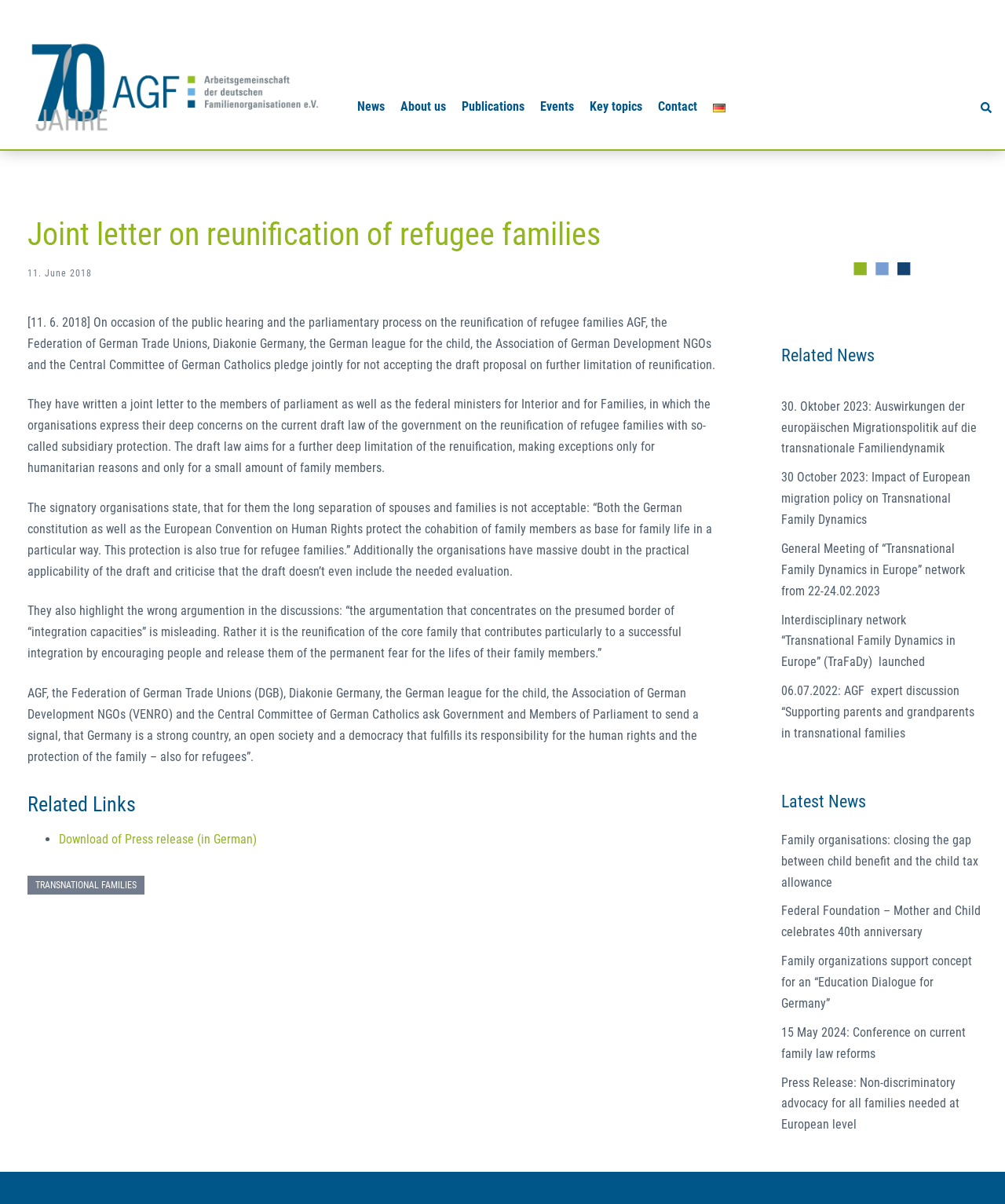Please find the bounding box coordinates of the element that needs to be clicked to perform the following instruction: "Click on the 'News' link". The bounding box coordinates should be four float numbers between 0 and 1, represented as [left, top, right, bottom].

[0.355, 0.08, 0.383, 0.098]